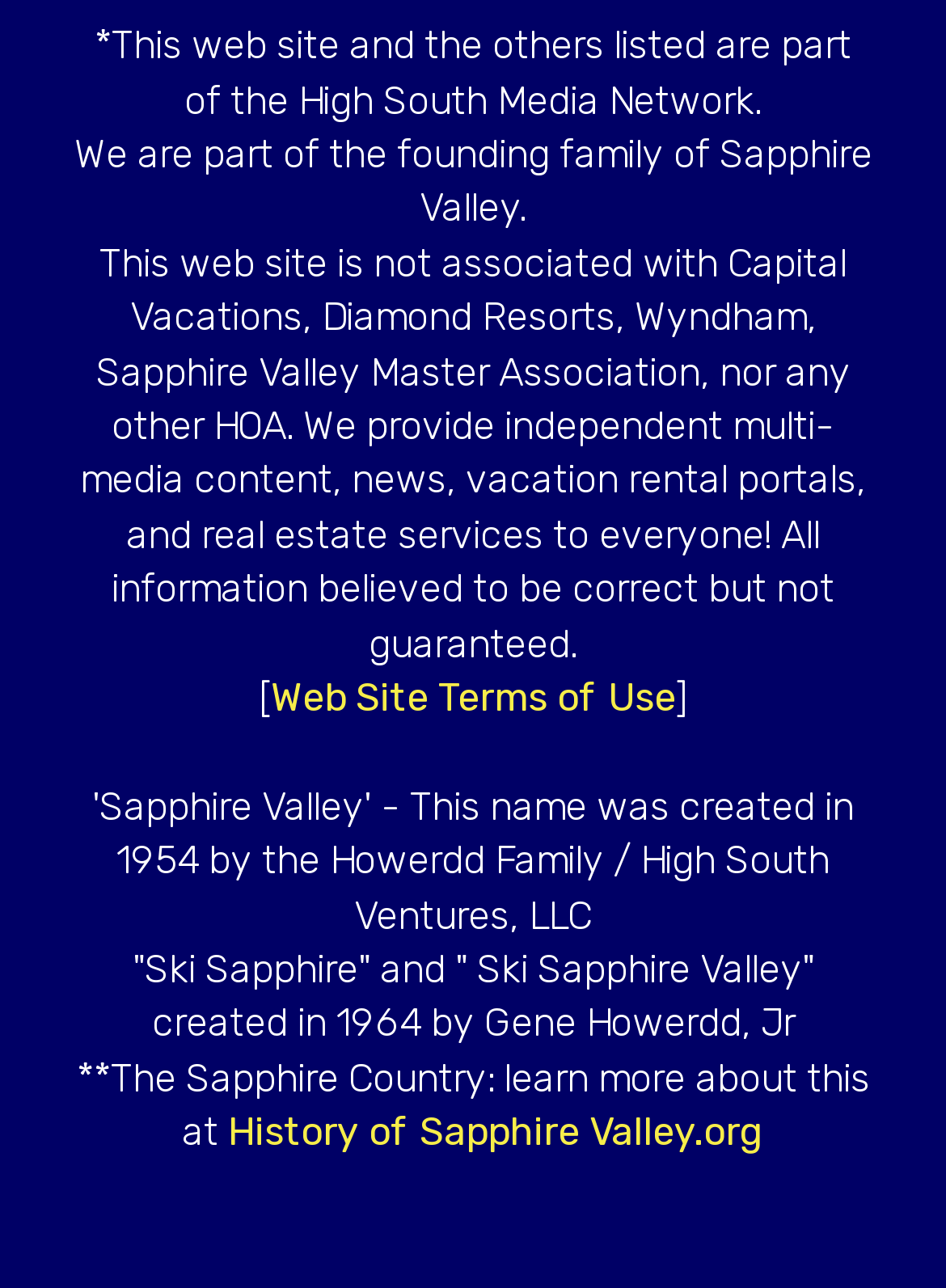Extract the bounding box coordinates for the UI element described as: "Web Site Terms of Use".

[0.286, 0.524, 0.714, 0.559]